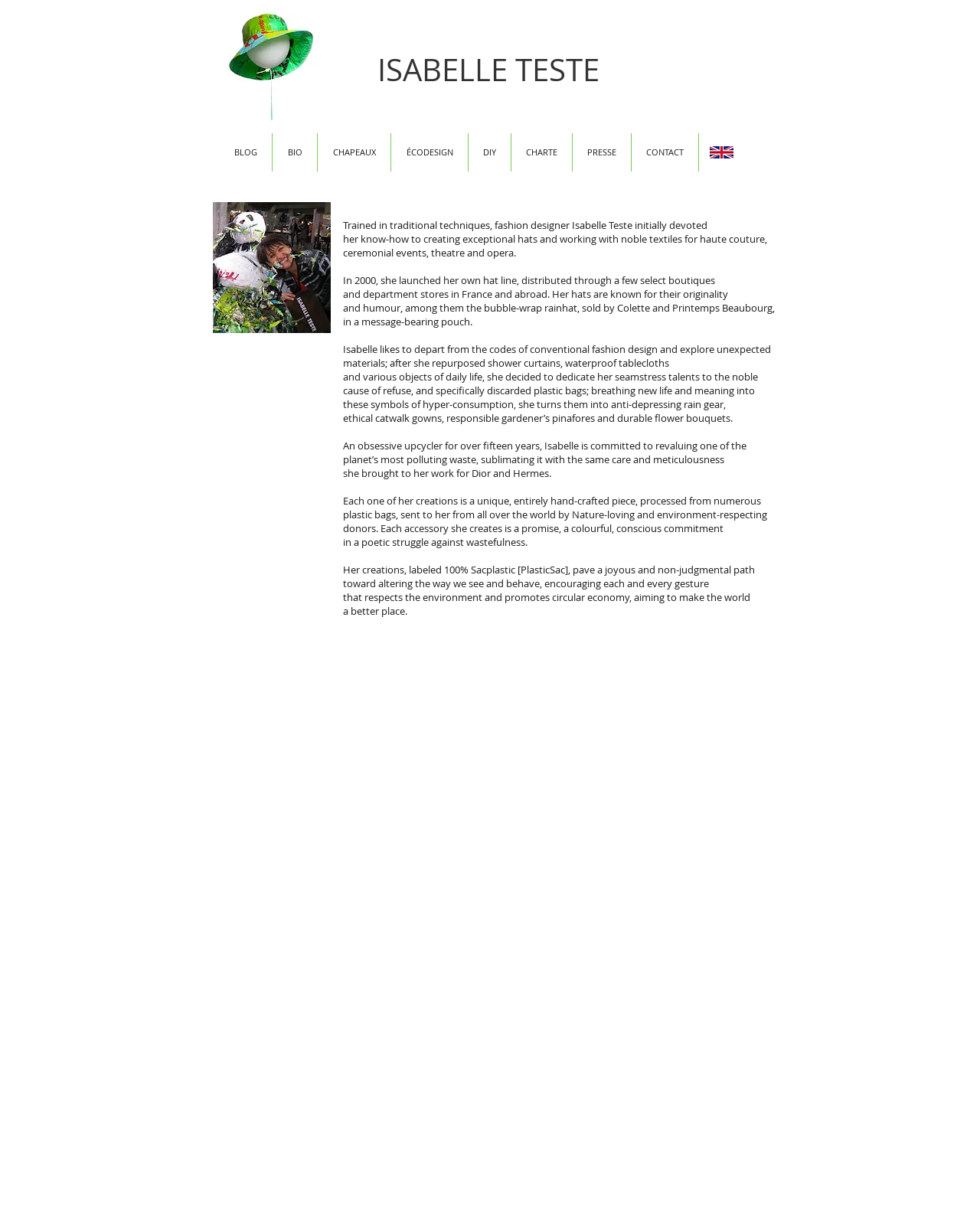Determine the bounding box coordinates of the clickable element necessary to fulfill the instruction: "View Isabelle Teste's photo". Provide the coordinates as four float numbers within the 0 to 1 range, i.e., [left, top, right, bottom].

[0.217, 0.165, 0.338, 0.271]